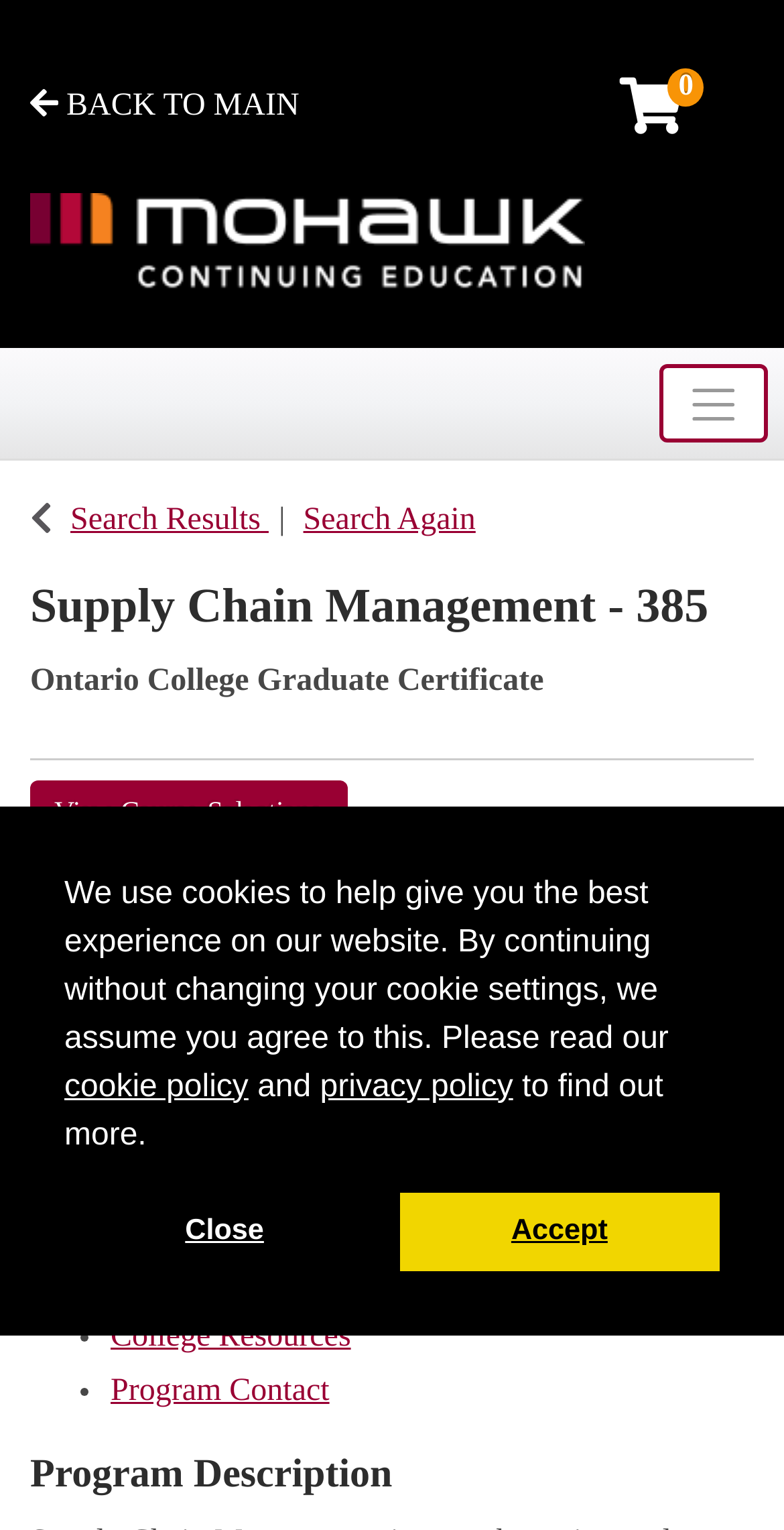Specify the bounding box coordinates of the element's area that should be clicked to execute the given instruction: "view course selections". The coordinates should be four float numbers between 0 and 1, i.e., [left, top, right, bottom].

[0.038, 0.51, 0.443, 0.553]